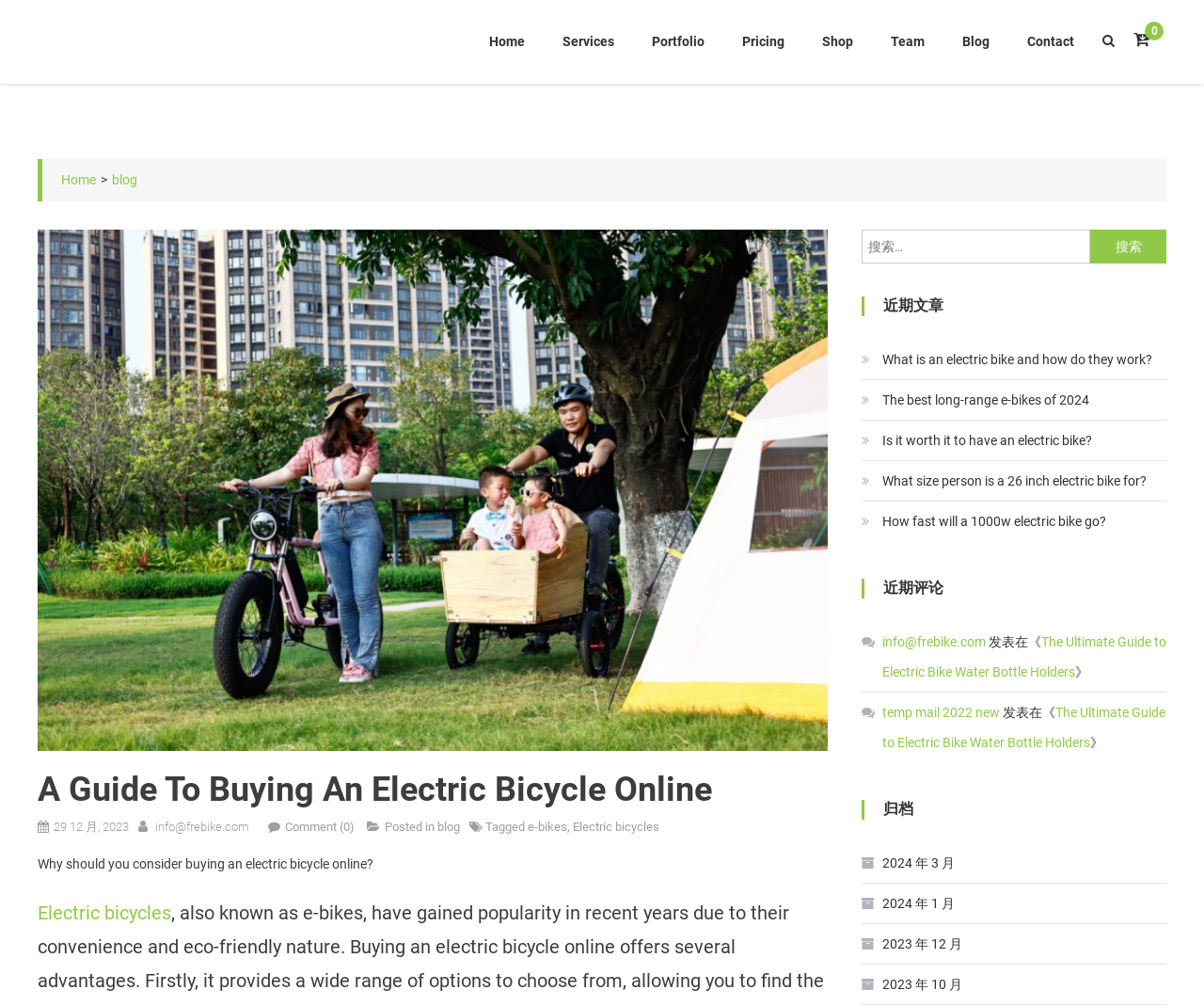What is the category of the article 'The Ultimate Guide to Electric Bike Water Bottle Holders'?
Give a detailed explanation using the information visible in the image.

The article 'The Ultimate Guide to Electric Bike Water Bottle Holders' is categorized under 'blog' as it is listed under the '近期评论' section which translates to 'Recent Comments'.